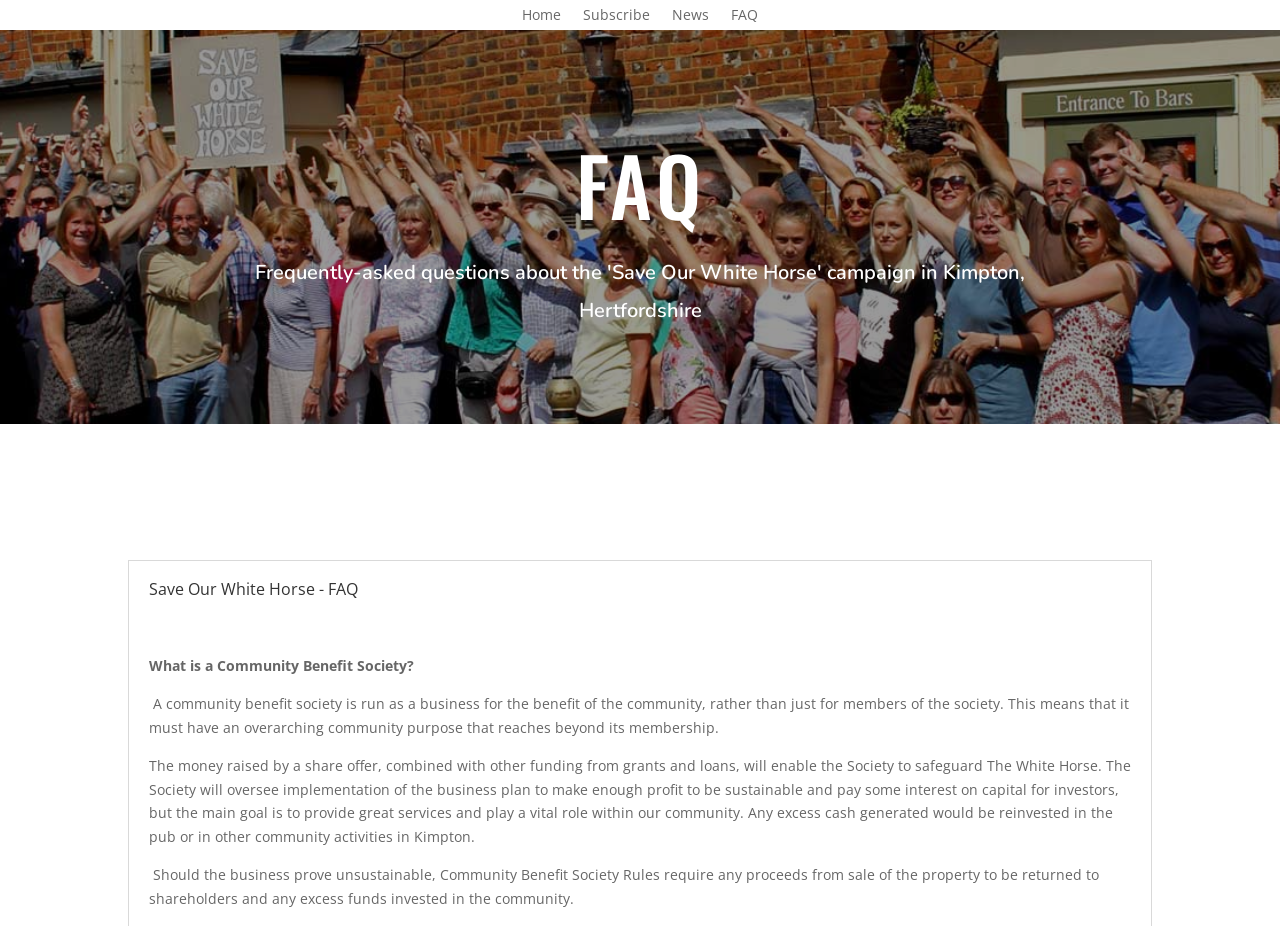What will happen to proceeds from sale of the property if the business proves unsustainable?
Examine the webpage screenshot and provide an in-depth answer to the question.

According to the webpage, if the business proves unsustainable, Community Benefit Society Rules require any proceeds from sale of the property to be returned to shareholders and any excess funds invested in the community.